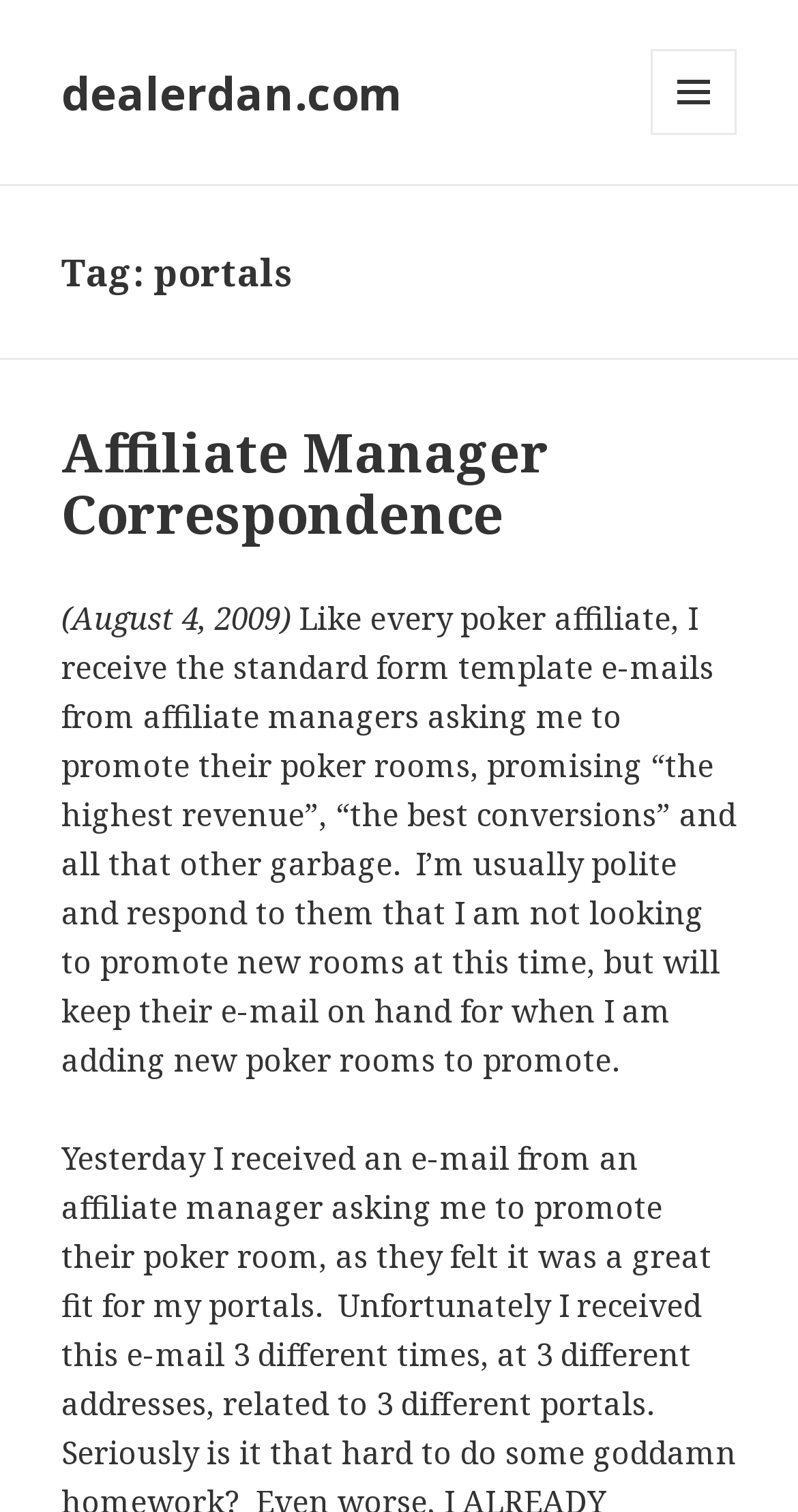Respond to the question below with a single word or phrase: What is the category of the current archive?

portals